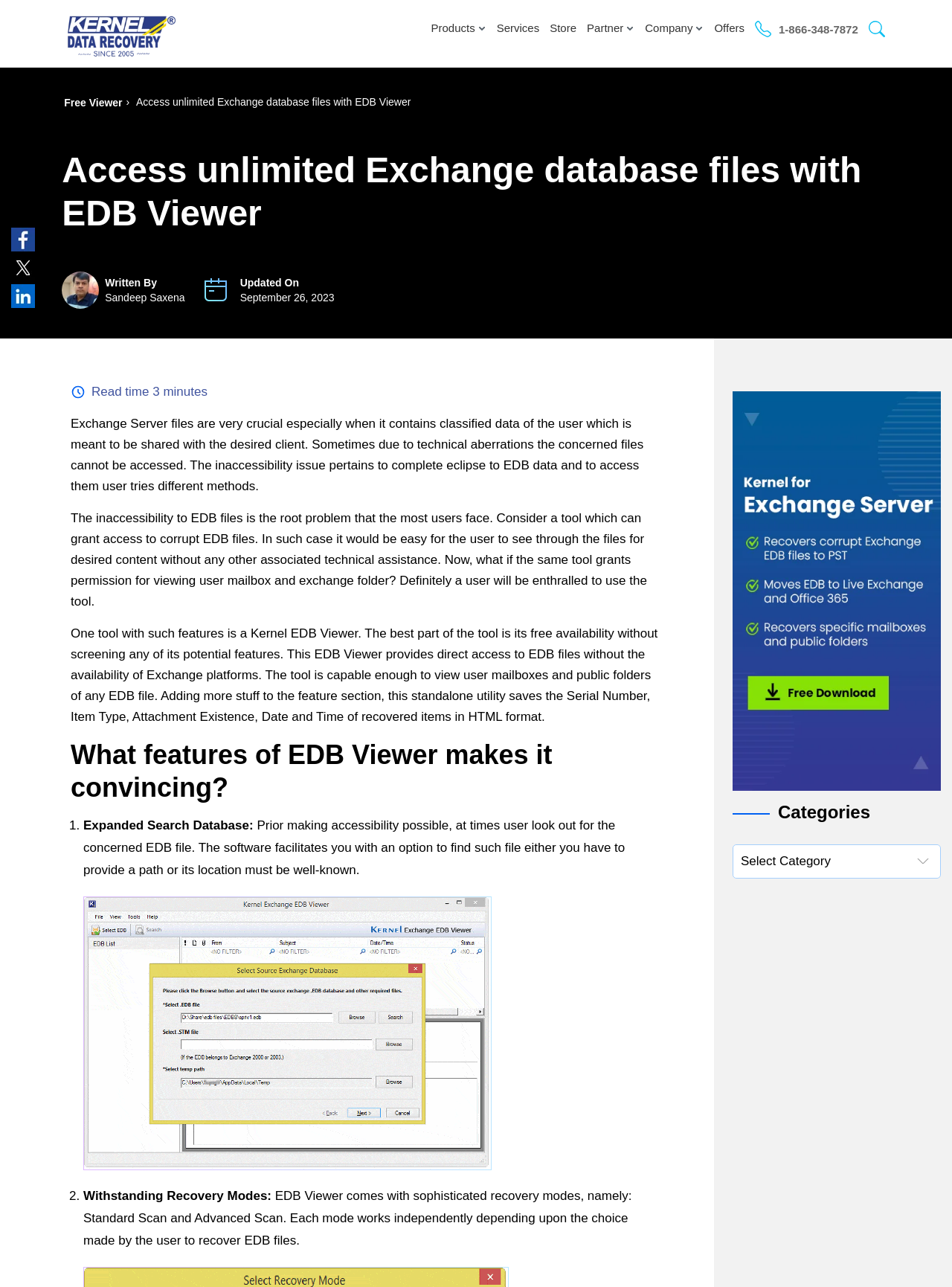How many recovery modes are available in the EDB Viewer tool?
Utilize the image to construct a detailed and well-explained answer.

The webpage mentions that the EDB Viewer tool comes with two recovery modes, namely Standard Scan and Advanced Scan. These modes work independently depending upon the choice made by the user to recover EDB files.